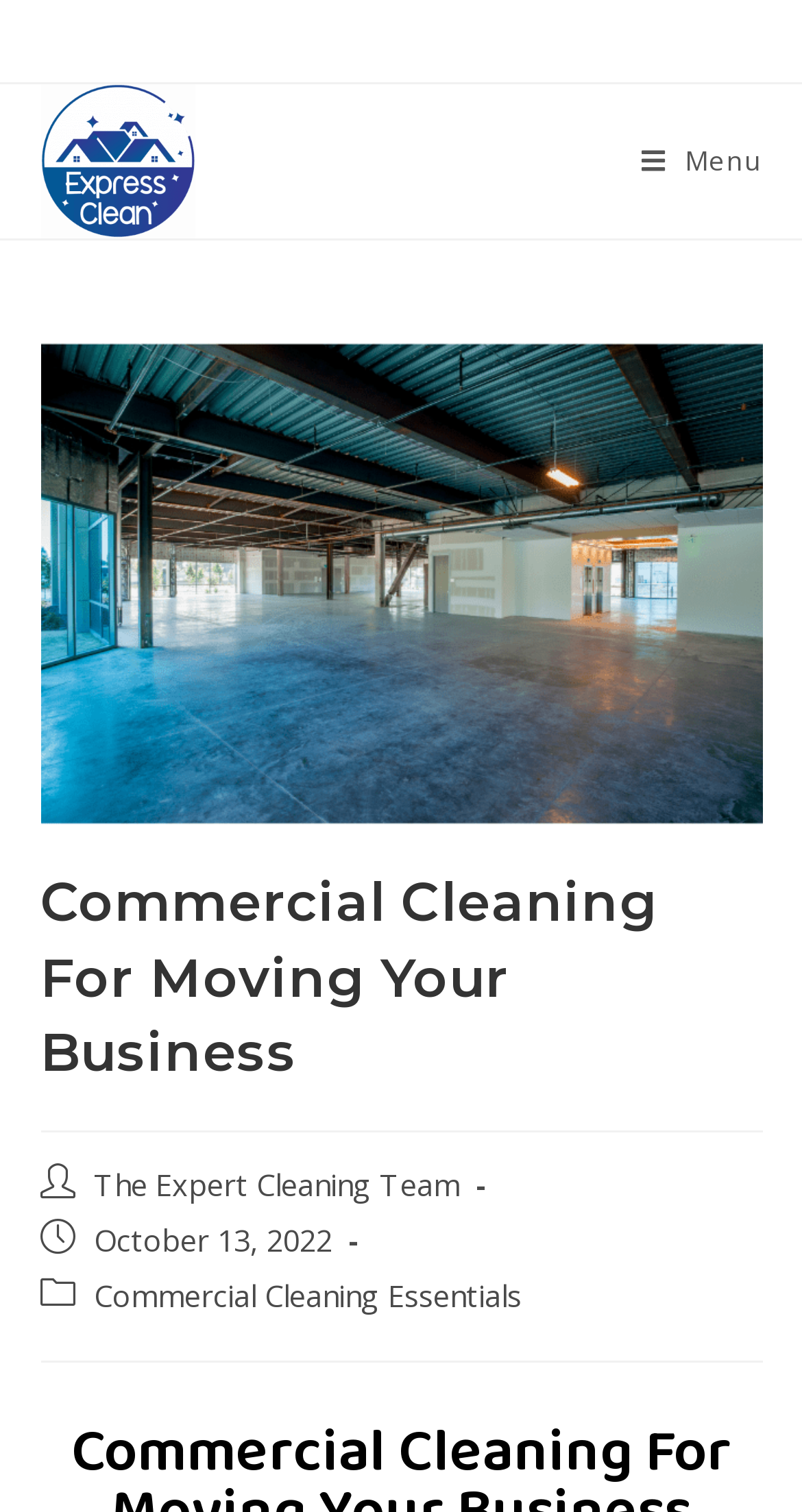Find the bounding box coordinates corresponding to the UI element with the description: "The Expert Cleaning Team". The coordinates should be formatted as [left, top, right, bottom], with values as floats between 0 and 1.

[0.117, 0.771, 0.573, 0.797]